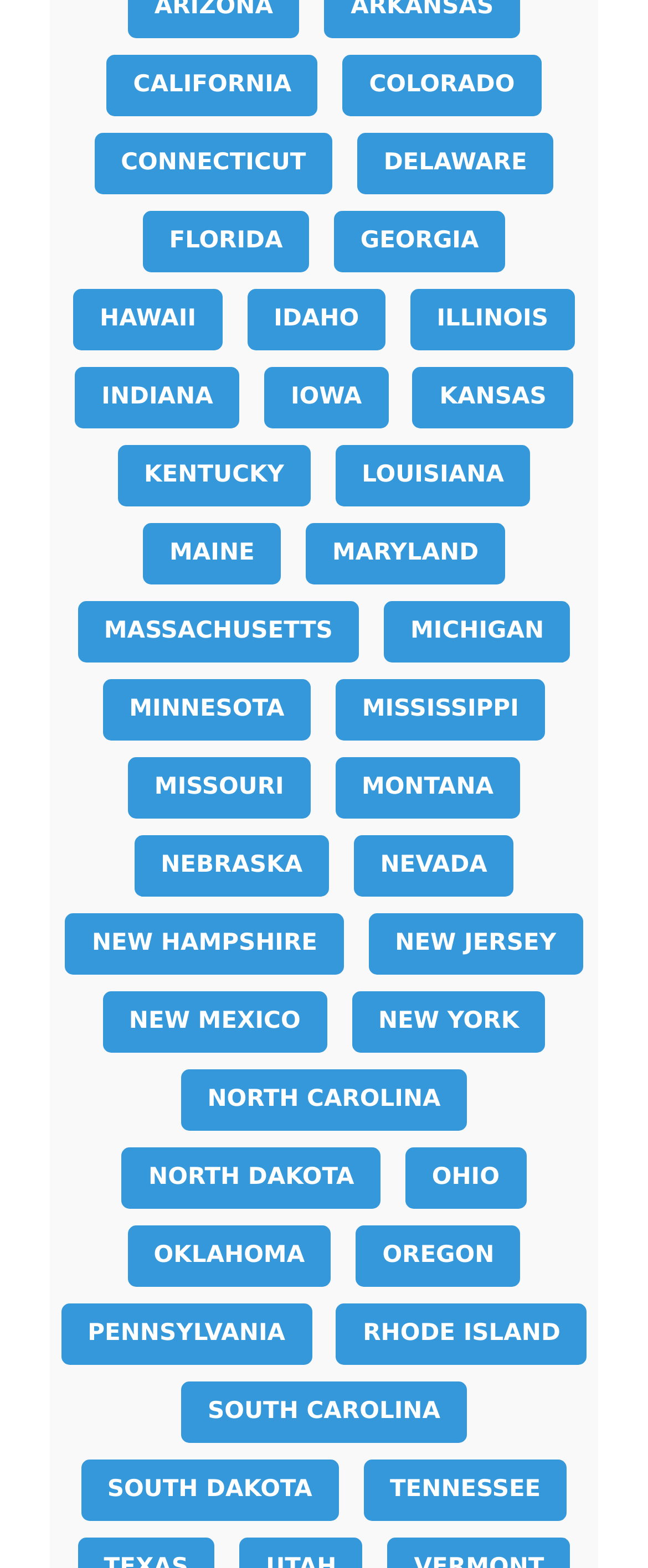Provide a single word or phrase answer to the question: 
What is the purpose of this webpage?

Selecting states